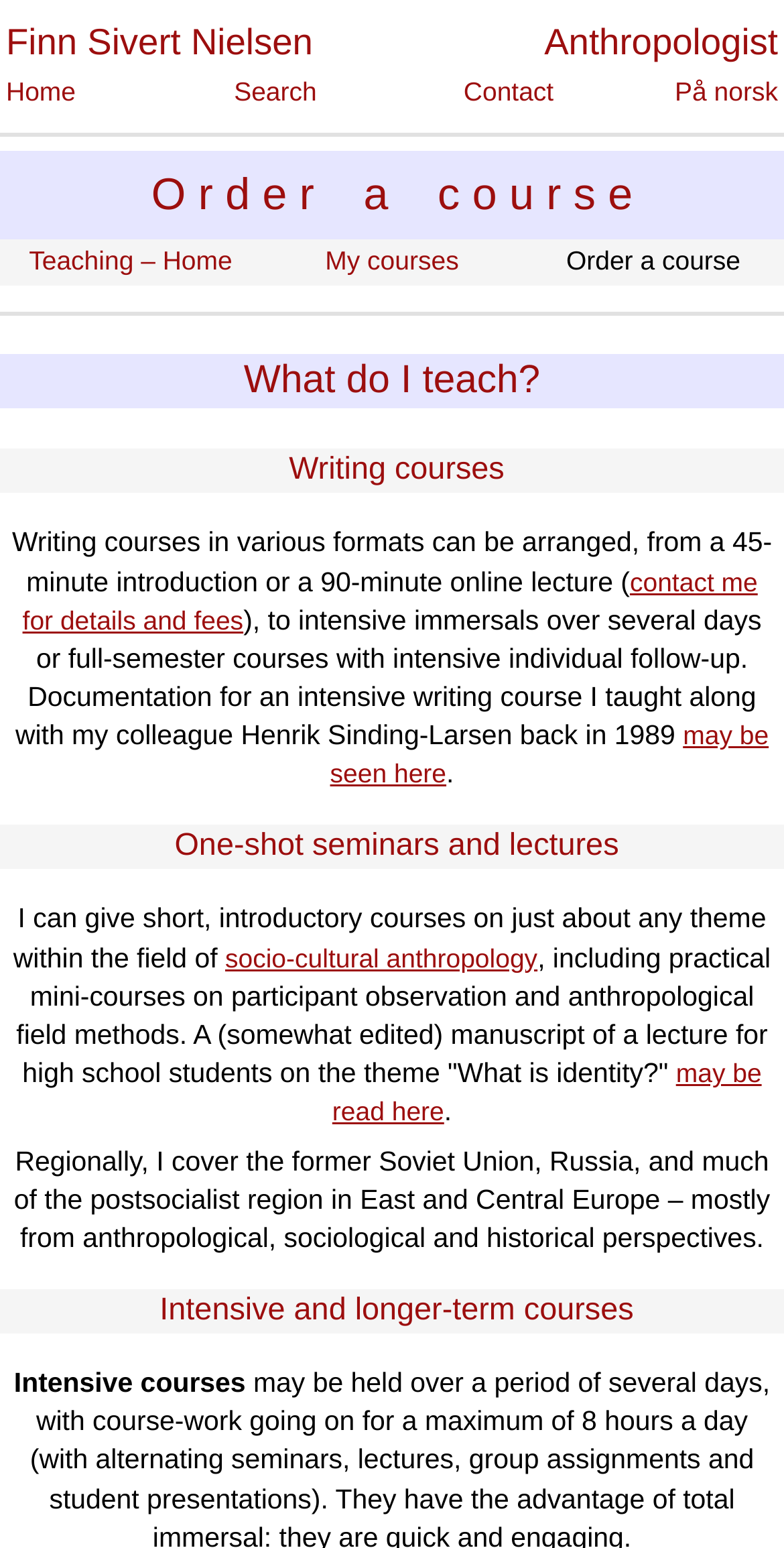Determine the bounding box for the described HTML element: "socio-cultural anthropology". Ensure the coordinates are four float numbers between 0 and 1 in the format [left, top, right, bottom].

[0.287, 0.609, 0.686, 0.628]